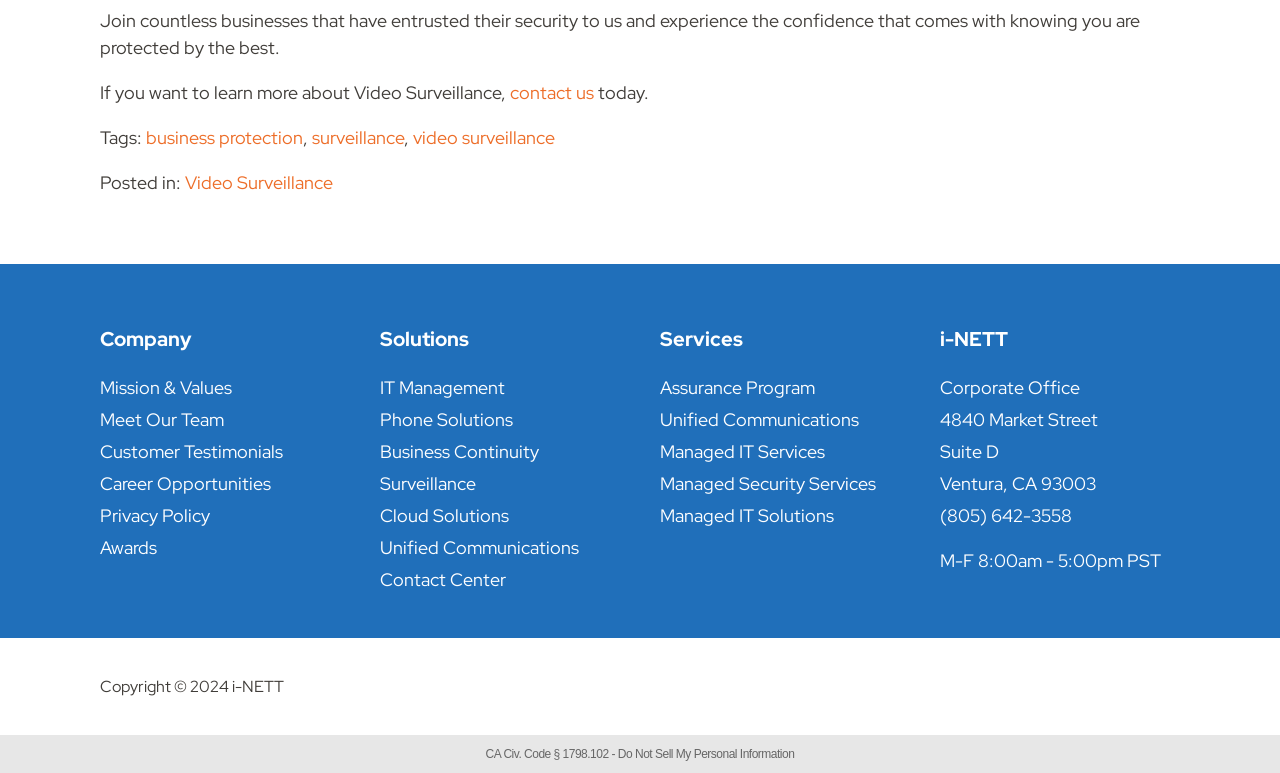Look at the image and answer the question in detail:
What is the company's mission and values page?

I found the answer by looking at the links under the 'Company' heading, where I saw a link labeled 'Mission & Values'.